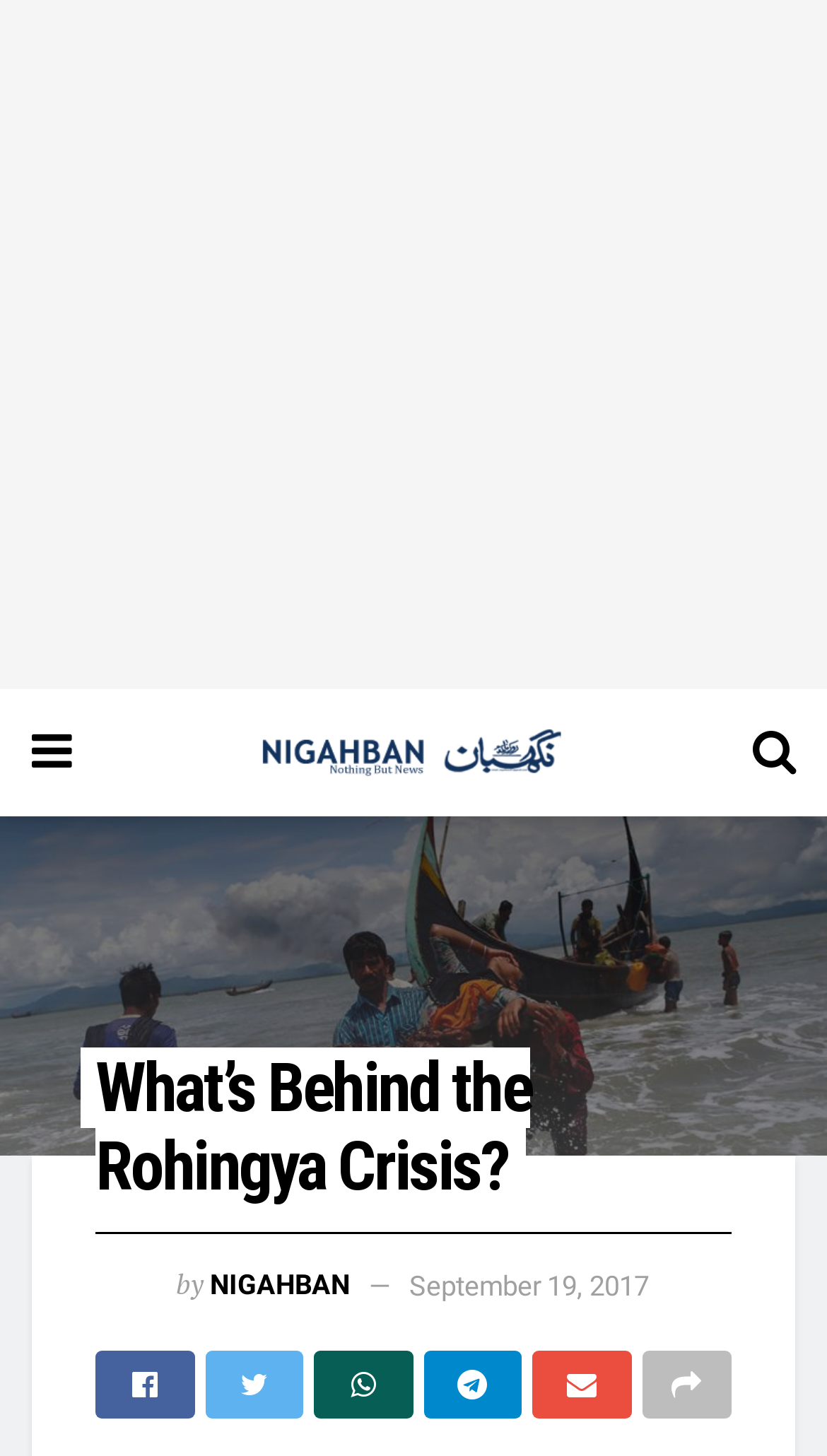Please determine the bounding box coordinates of the clickable area required to carry out the following instruction: "Check the article date". The coordinates must be four float numbers between 0 and 1, represented as [left, top, right, bottom].

[0.495, 0.872, 0.785, 0.894]